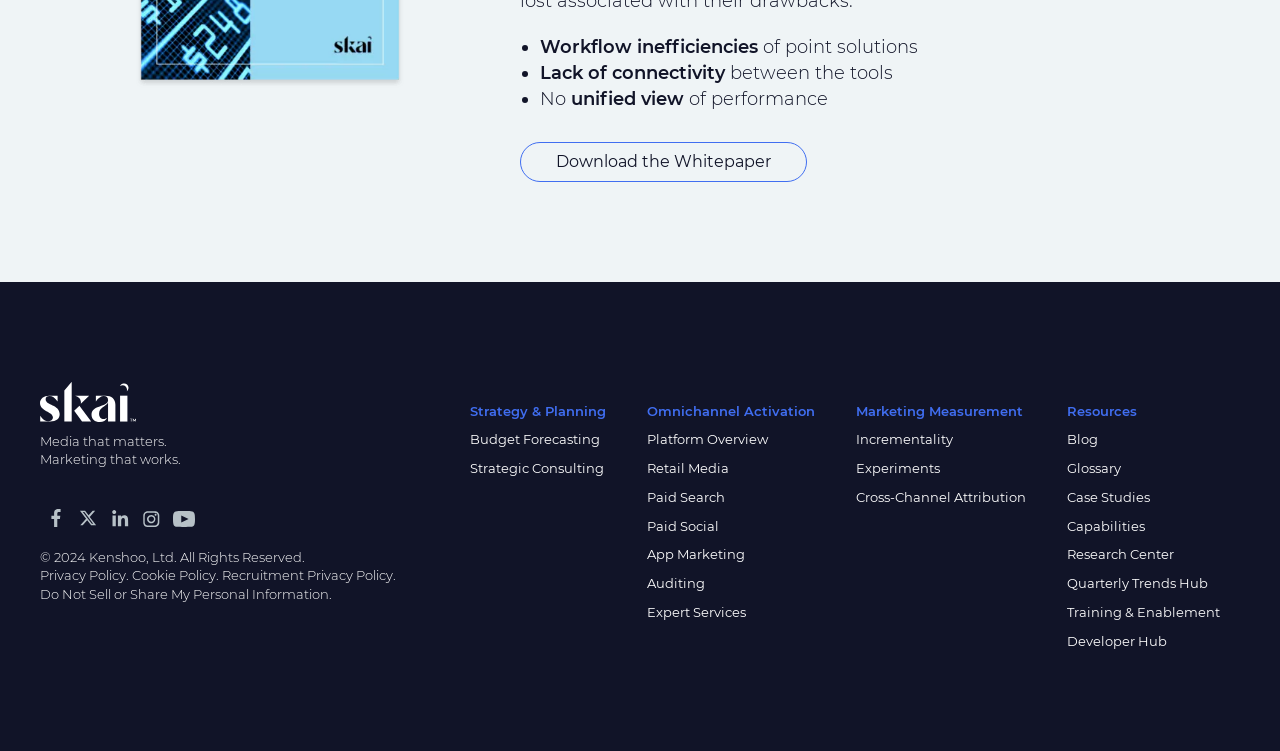What is the purpose of the 'Download the Whitepaper' link?
Look at the image and construct a detailed response to the question.

The 'Download the Whitepaper' link is prominently displayed on the webpage, suggesting that it is a key action the user can take. The purpose of this link is to allow users to download a whitepaper, likely related to the workflow inefficiencies mentioned on the page.